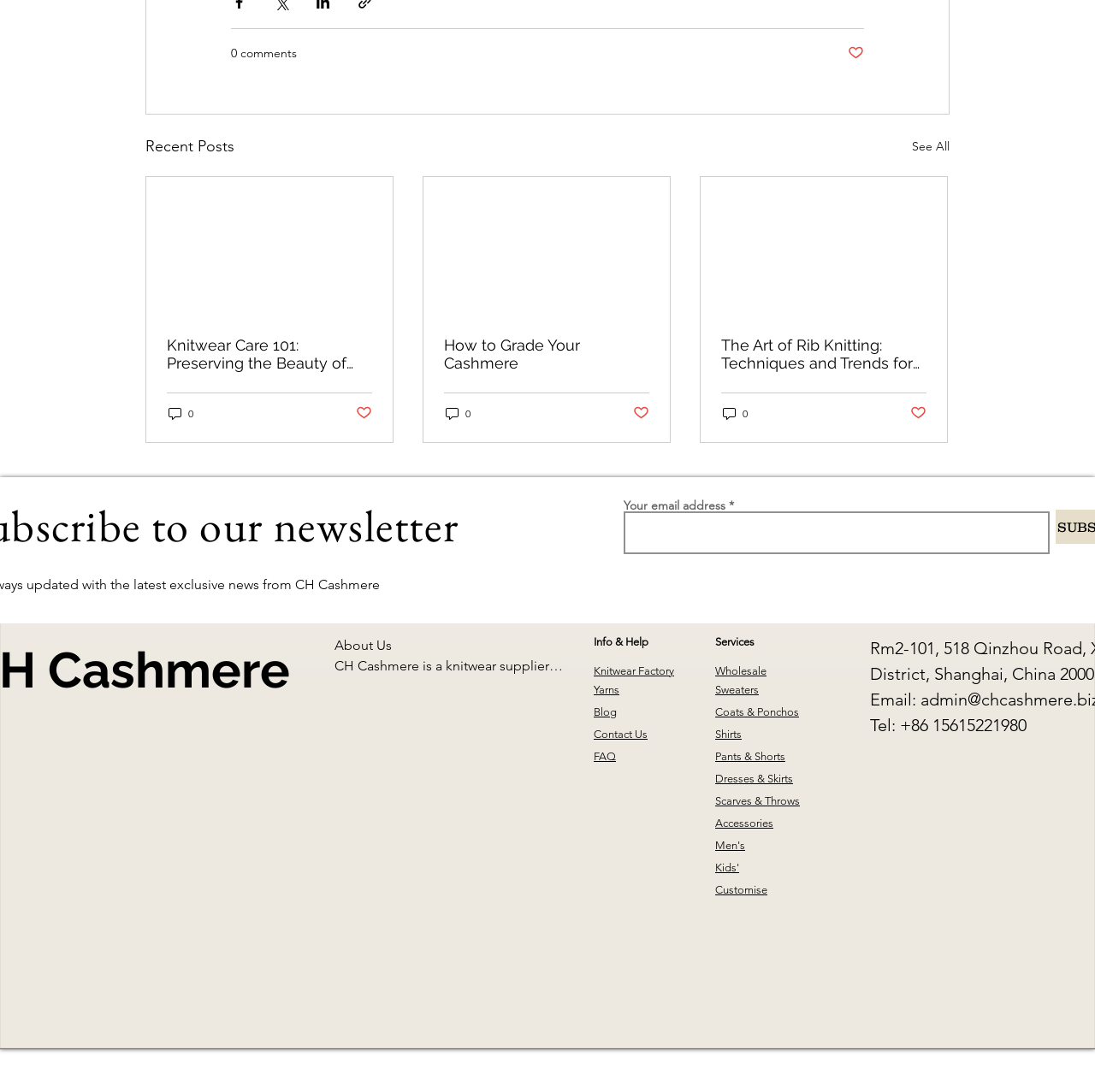Pinpoint the bounding box coordinates of the element that must be clicked to accomplish the following instruction: "Read the 'About Us' information". The coordinates should be in the format of four float numbers between 0 and 1, i.e., [left, top, right, bottom].

[0.305, 0.584, 0.518, 0.749]